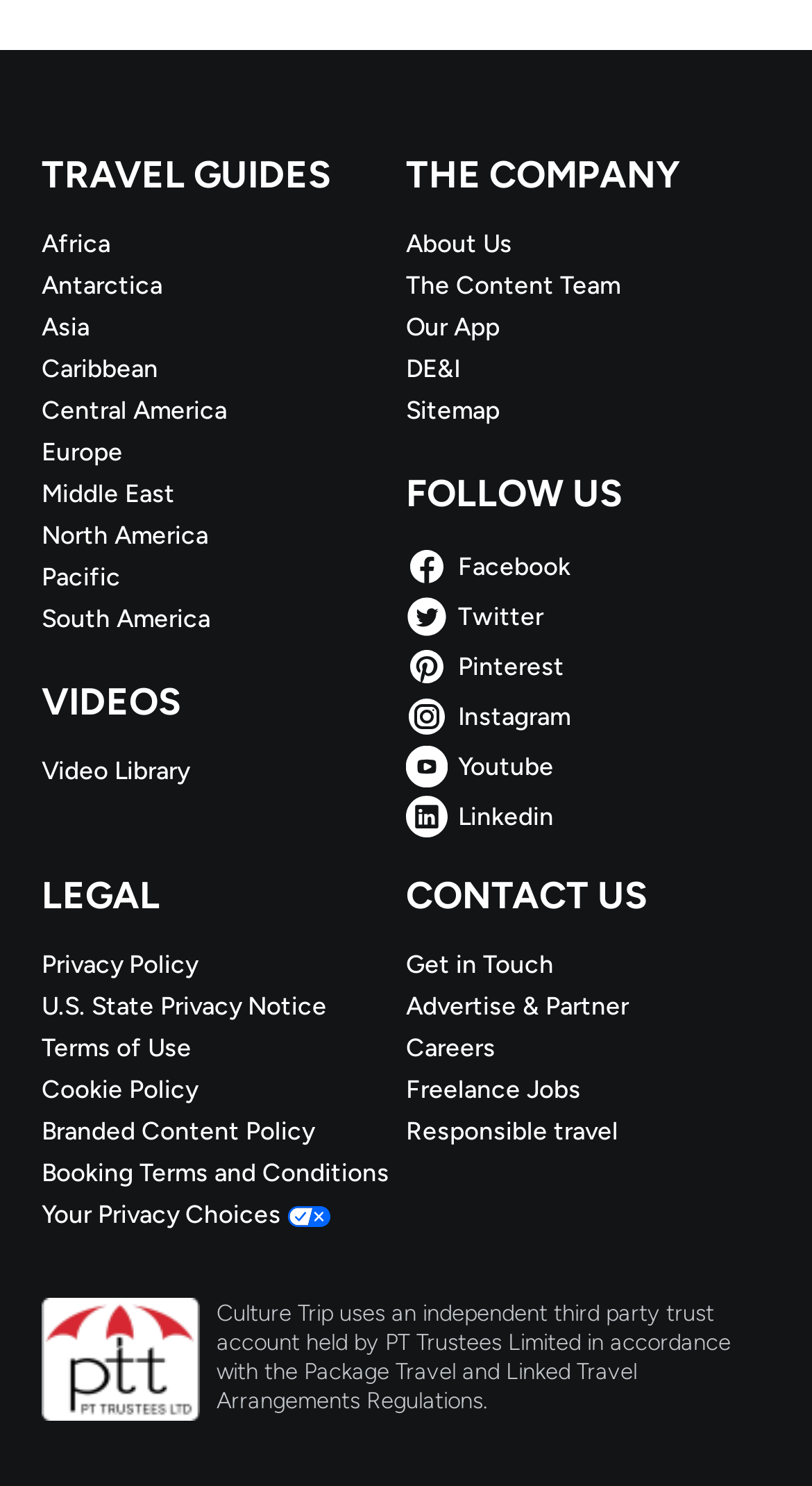Using the webpage screenshot and the element description Terms of Use, determine the bounding box coordinates. Specify the coordinates in the format (top-left x, top-left y, bottom-right x, bottom-right y) with values ranging from 0 to 1.

[0.051, 0.693, 0.5, 0.716]